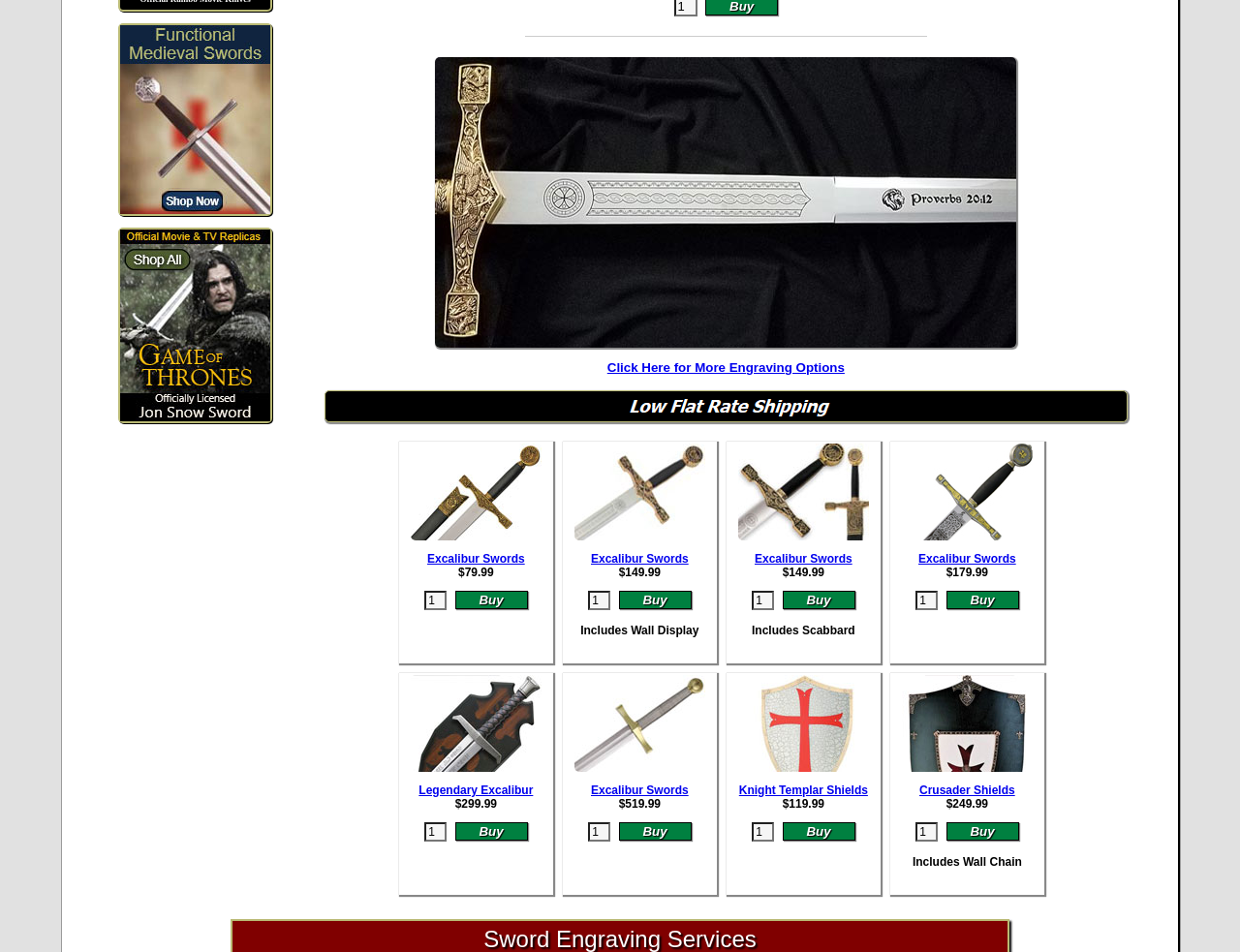What type of products are sold on this website?
Refer to the image and give a detailed response to the question.

Based on the links and images on the webpage, it appears that the website sells various types of swords and shields, including medieval swords, movie swords, and crusader shields.